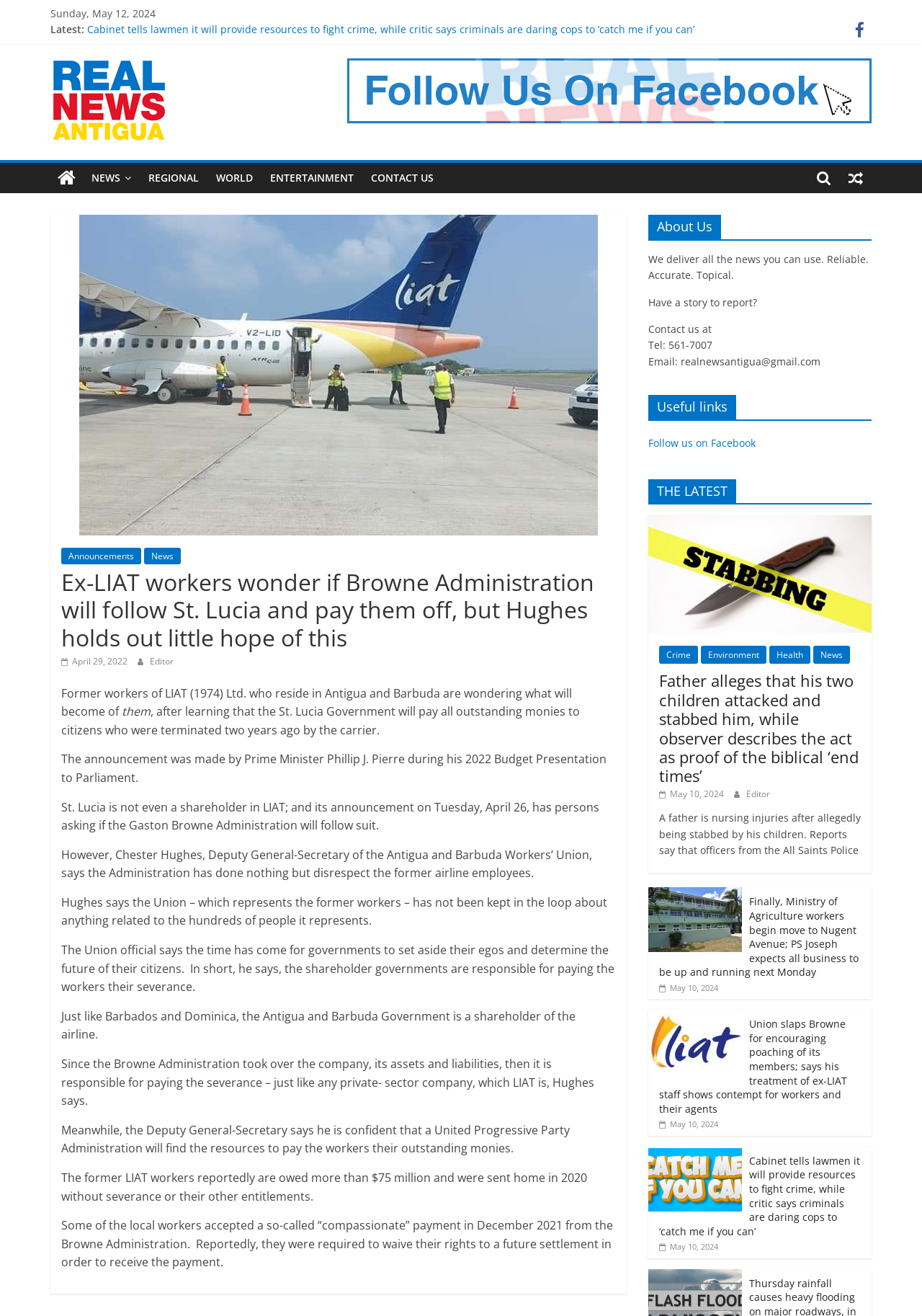Identify the bounding box of the UI element described as follows: "News". Provide the coordinates as four float numbers in the range of 0 to 1 [left, top, right, bottom].

[0.156, 0.416, 0.196, 0.429]